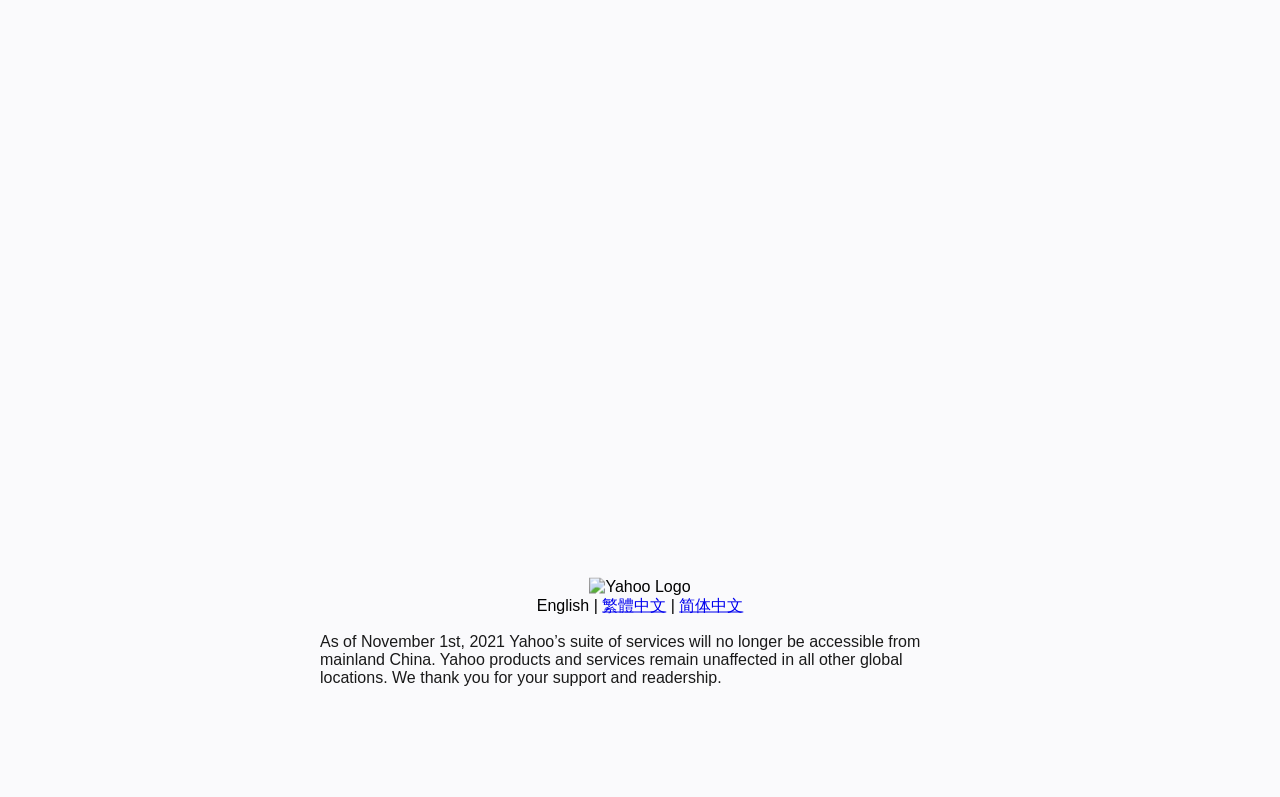Provide the bounding box coordinates of the HTML element this sentence describes: "English". The bounding box coordinates consist of four float numbers between 0 and 1, i.e., [left, top, right, bottom].

[0.419, 0.748, 0.46, 0.77]